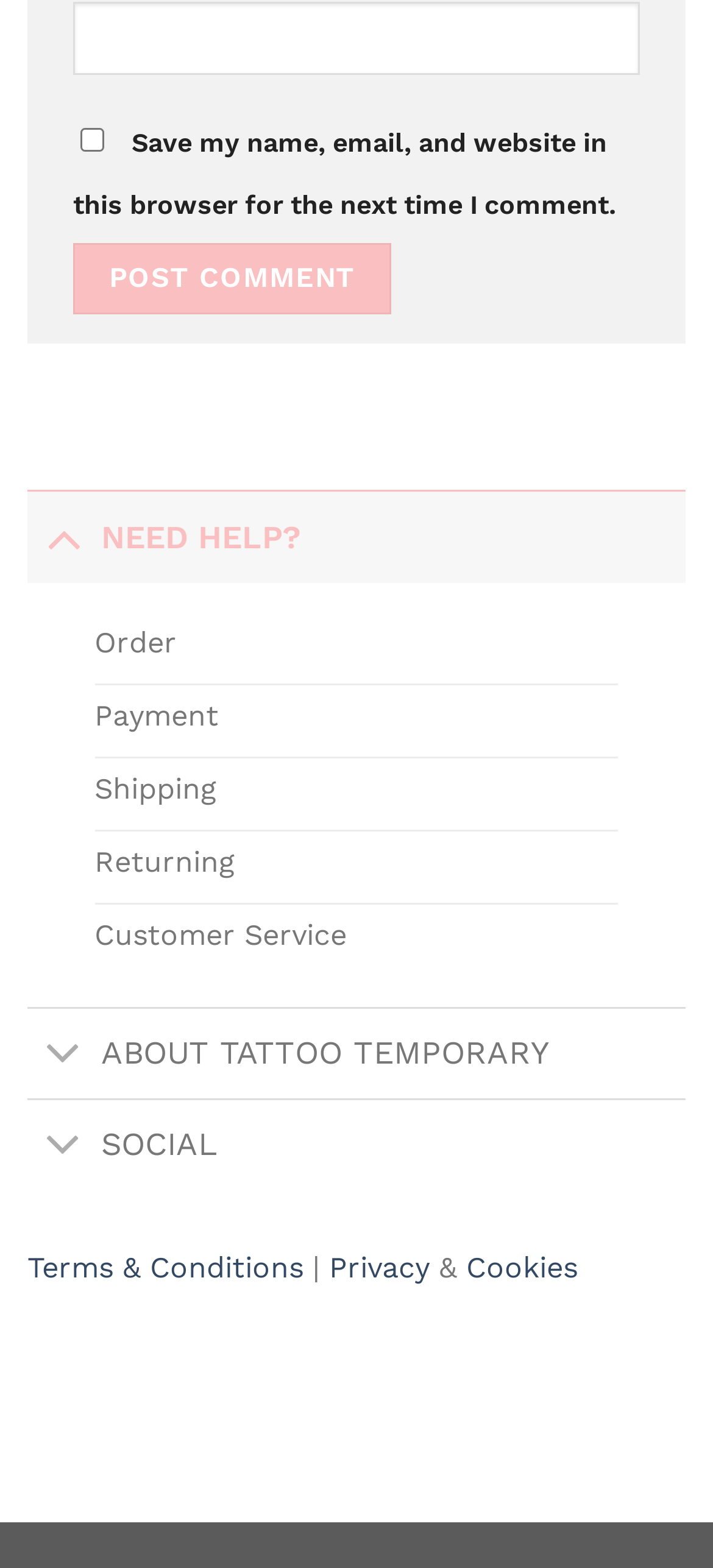Given the element description Terms & Conditions, specify the bounding box coordinates of the corresponding UI element in the format (top-left x, top-left y, bottom-right x, bottom-right y). All values must be between 0 and 1.

[0.038, 0.797, 0.426, 0.819]